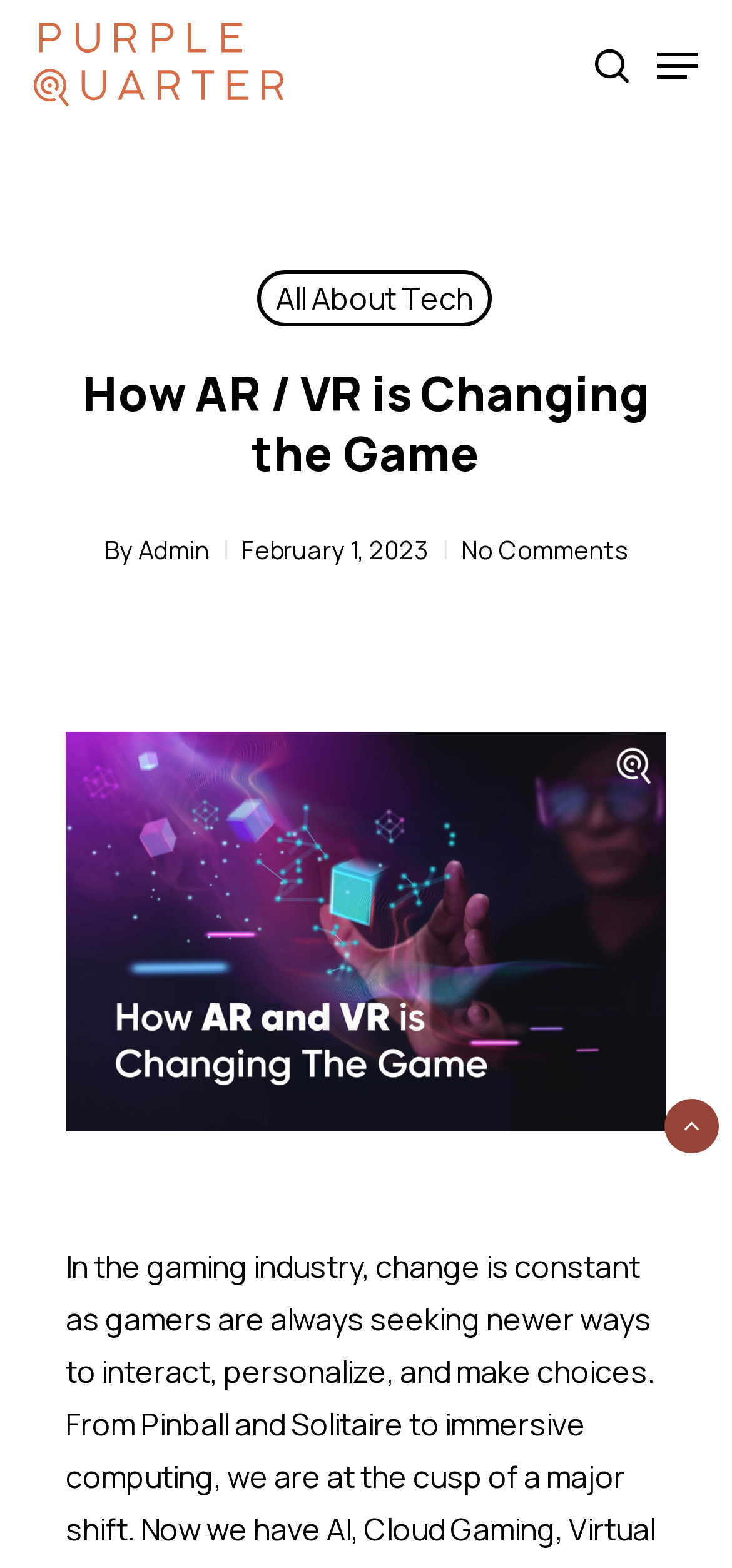Answer the question with a single word or phrase: 
What is the author of the article?

Admin